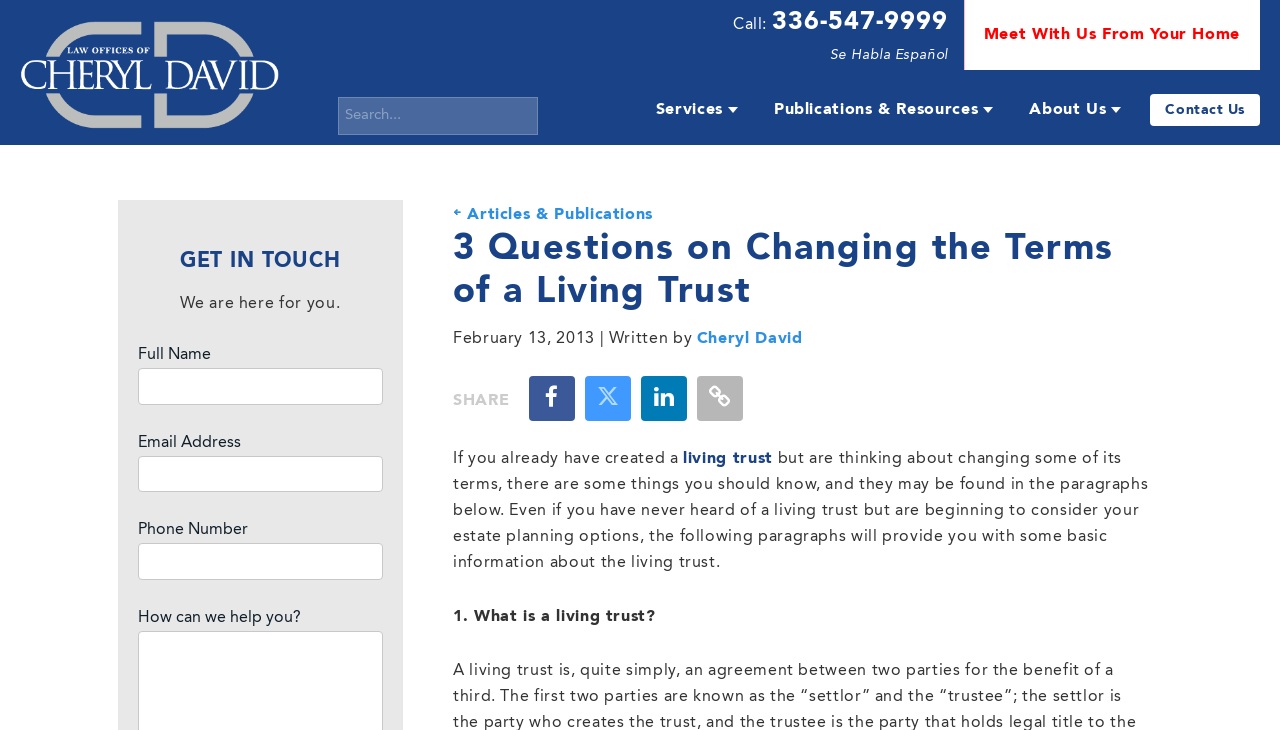Determine the bounding box coordinates for the region that must be clicked to execute the following instruction: "Contact the law office".

[0.899, 0.129, 0.984, 0.173]